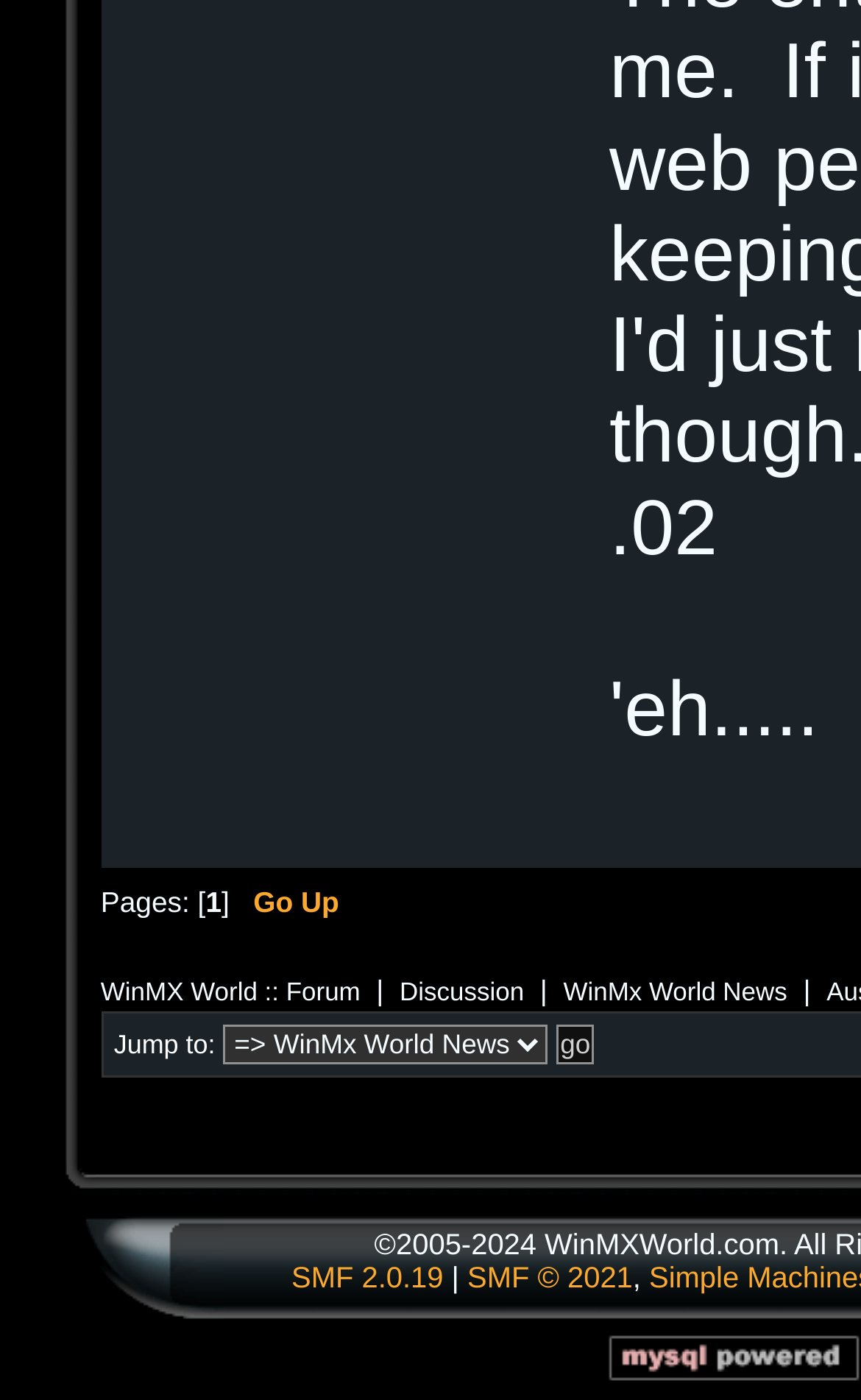Find the bounding box coordinates of the element to click in order to complete the given instruction: "Check the 'SMF 2.0.19' link."

[0.339, 0.901, 0.515, 0.925]